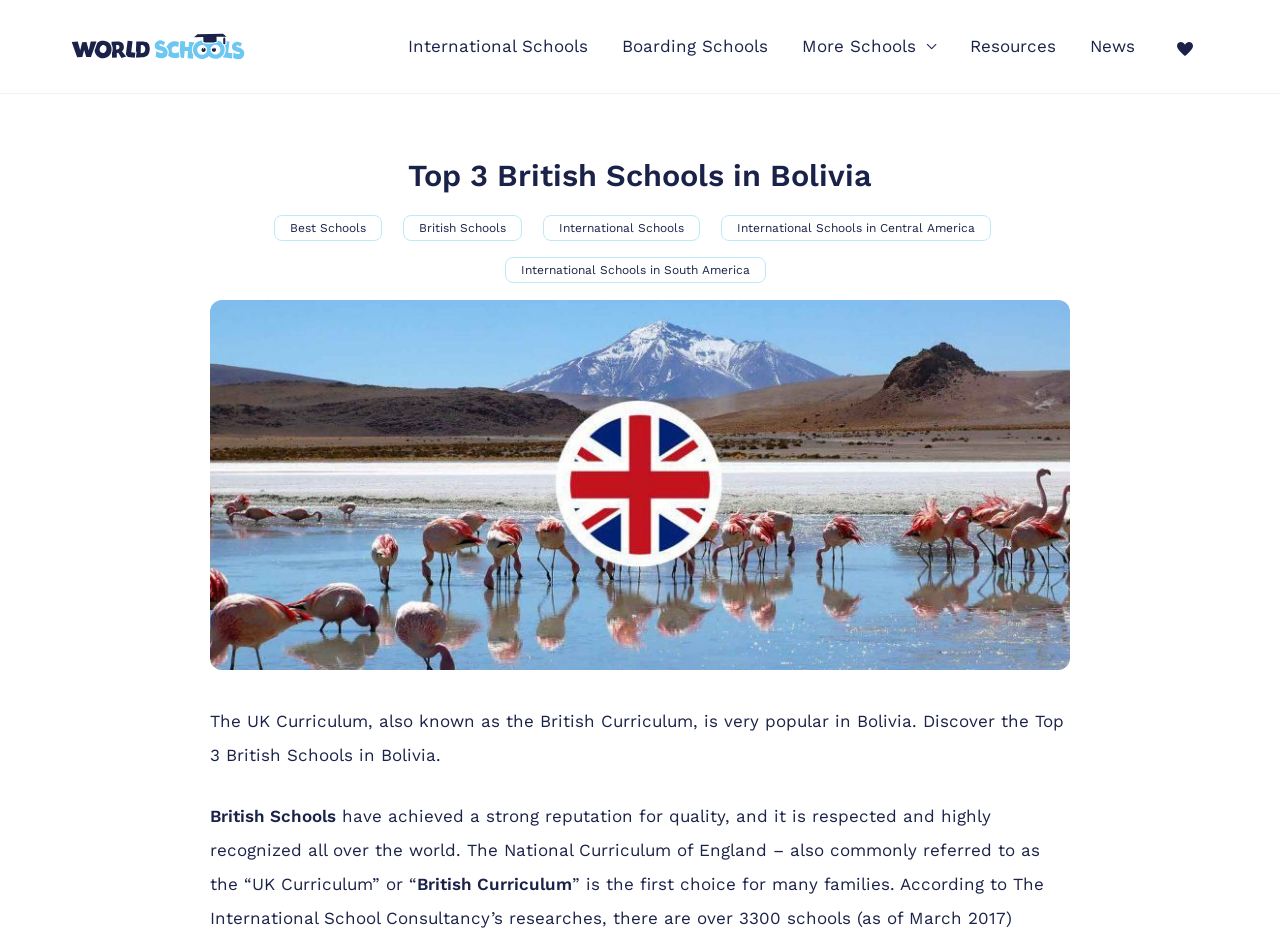Determine the bounding box of the UI element mentioned here: "International Schools in South America". The coordinates must be in the format [left, top, right, bottom] with values ranging from 0 to 1.

[0.394, 0.275, 0.598, 0.303]